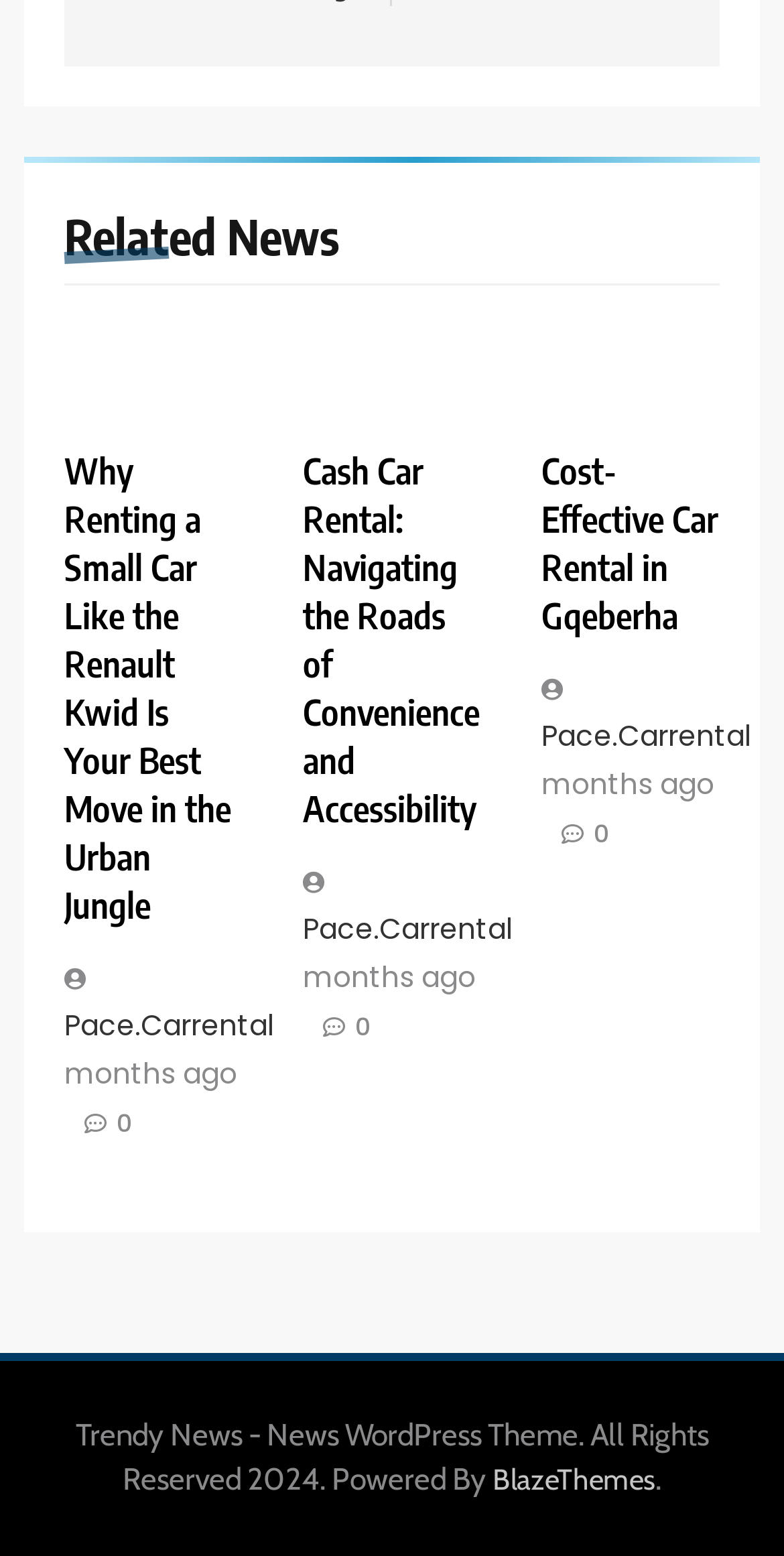Can you find the bounding box coordinates for the UI element given this description: "4 months ago3 months ago"? Provide the coordinates as four float numbers between 0 and 1: [left, top, right, bottom].

[0.386, 0.586, 0.745, 0.639]